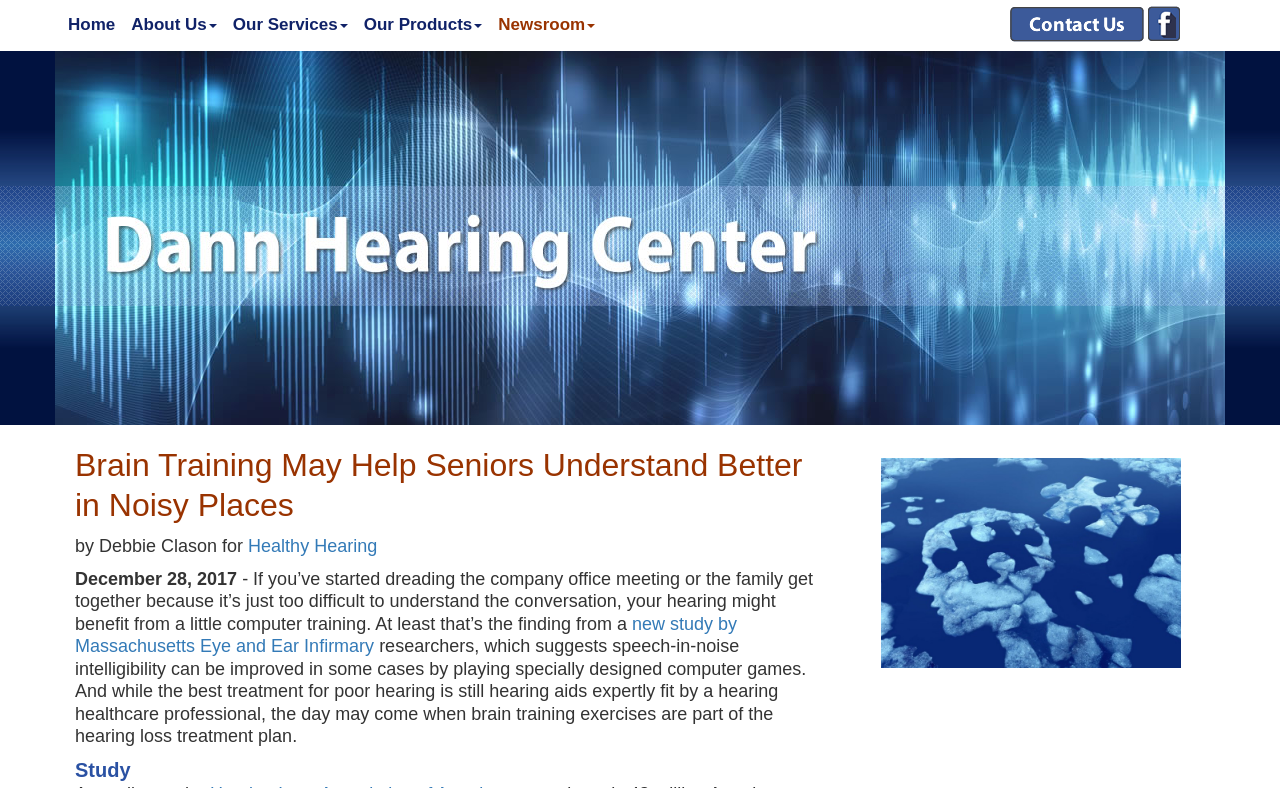Provide the bounding box coordinates of the UI element that matches the description: "Healthy Hearing".

[0.194, 0.68, 0.295, 0.706]